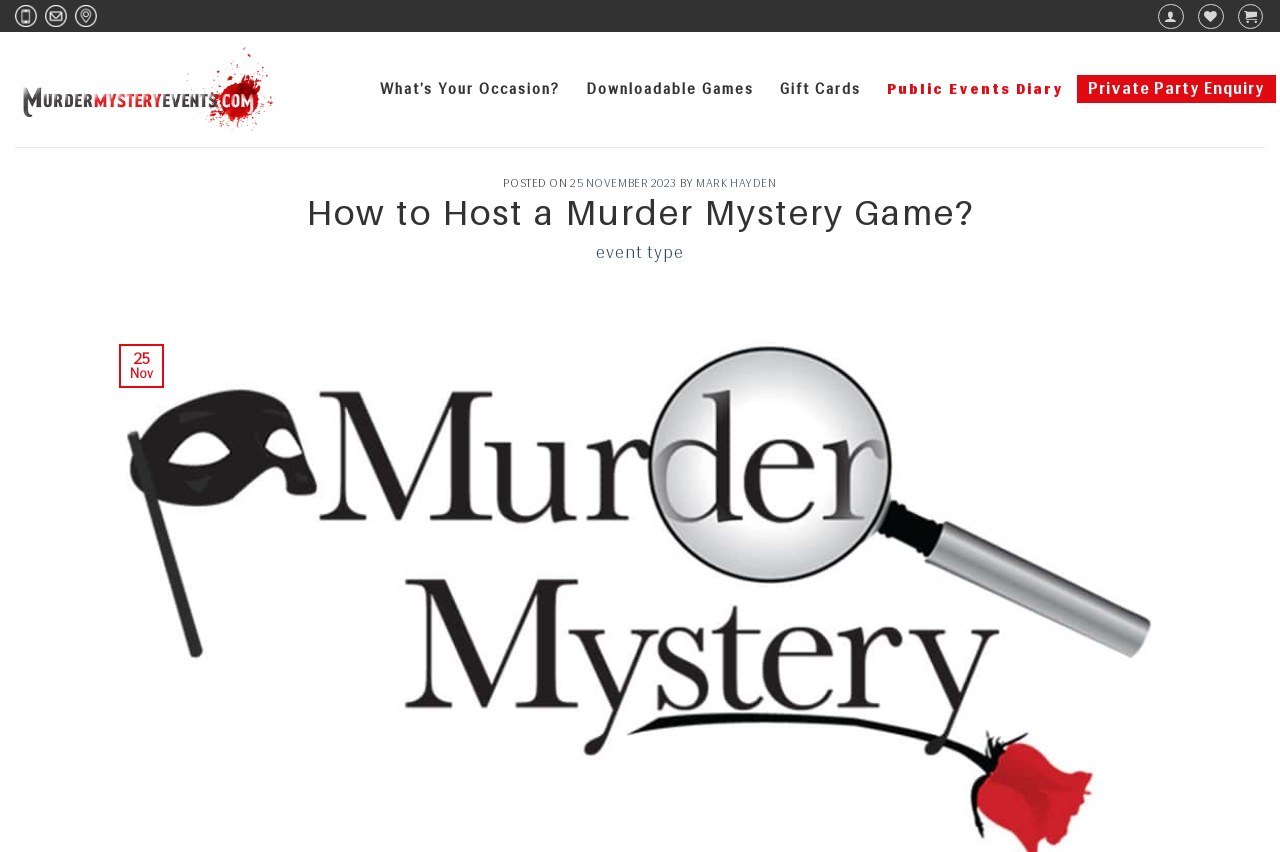Produce an extensive caption that describes everything on the webpage.

This webpage is about hosting a murder mystery game night. At the top left corner, there are three links with corresponding icons: phone, email, and location. To the right of these links, there are three more links with icons, but these icons are not descriptive. 

Below these links, there is a prominent link with an image, titled "Murder Mystery Events". This is followed by a series of links, including "What’s Your Occasion?", "Downloadable Games", "Gift Cards", "Public Events Diary", and "Private Party Enquiry". The "Private Party Enquiry" link has a dropdown section with two headings: "event type" and "How to Host a Murder Mystery Game?". 

Under the "How to Host a Murder Mystery Game?" heading, there is a posted date, "25 NOVEMBER 2023", and an author, "MARK HAYDEN". Below this, there is a large link titled "How to Host a Murder Mystery Game". On the left side of this link, there is a small table with the date "25 Nov" written in it.